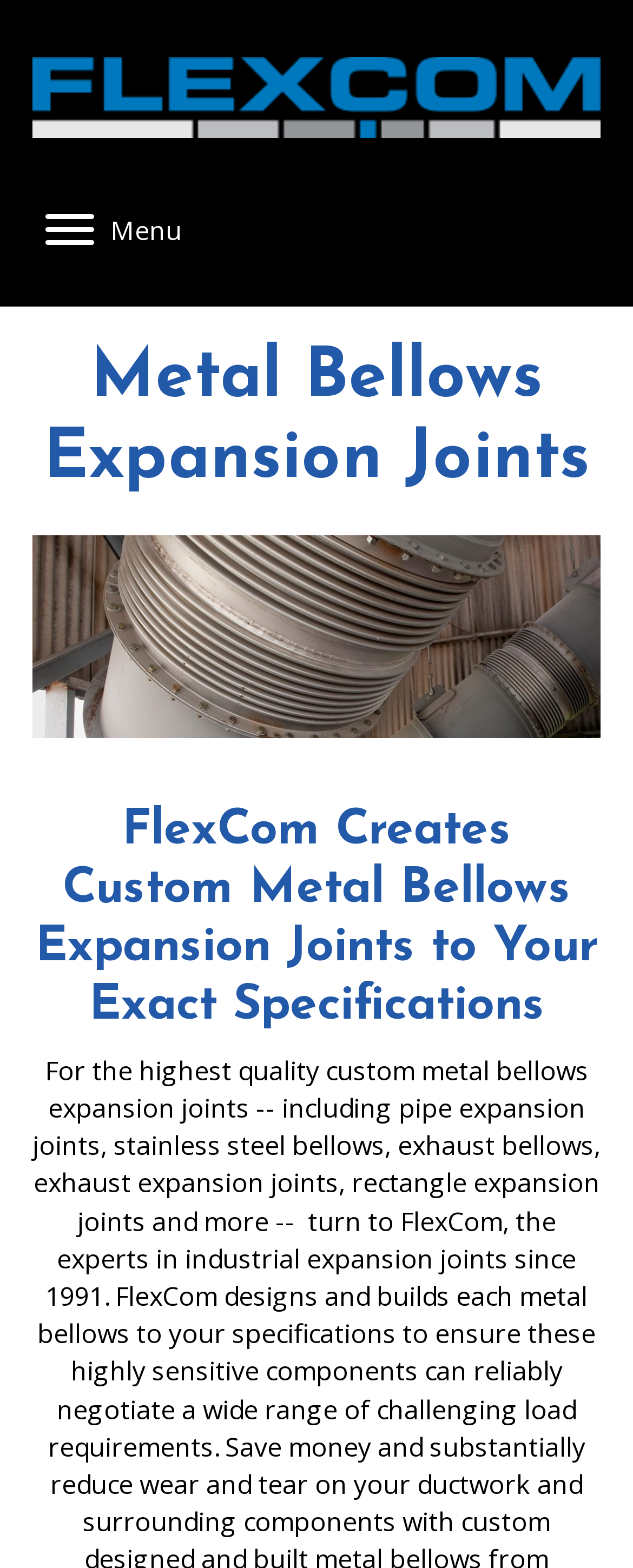What is the purpose of the expansion joints?
Please respond to the question with as much detail as possible.

The webpage content, including the heading 'Metal Bellows Expansion Joints' and the static text 'For the highest quality custom metal bellows expansion joints', suggests that the expansion joints are used for industrial purposes.